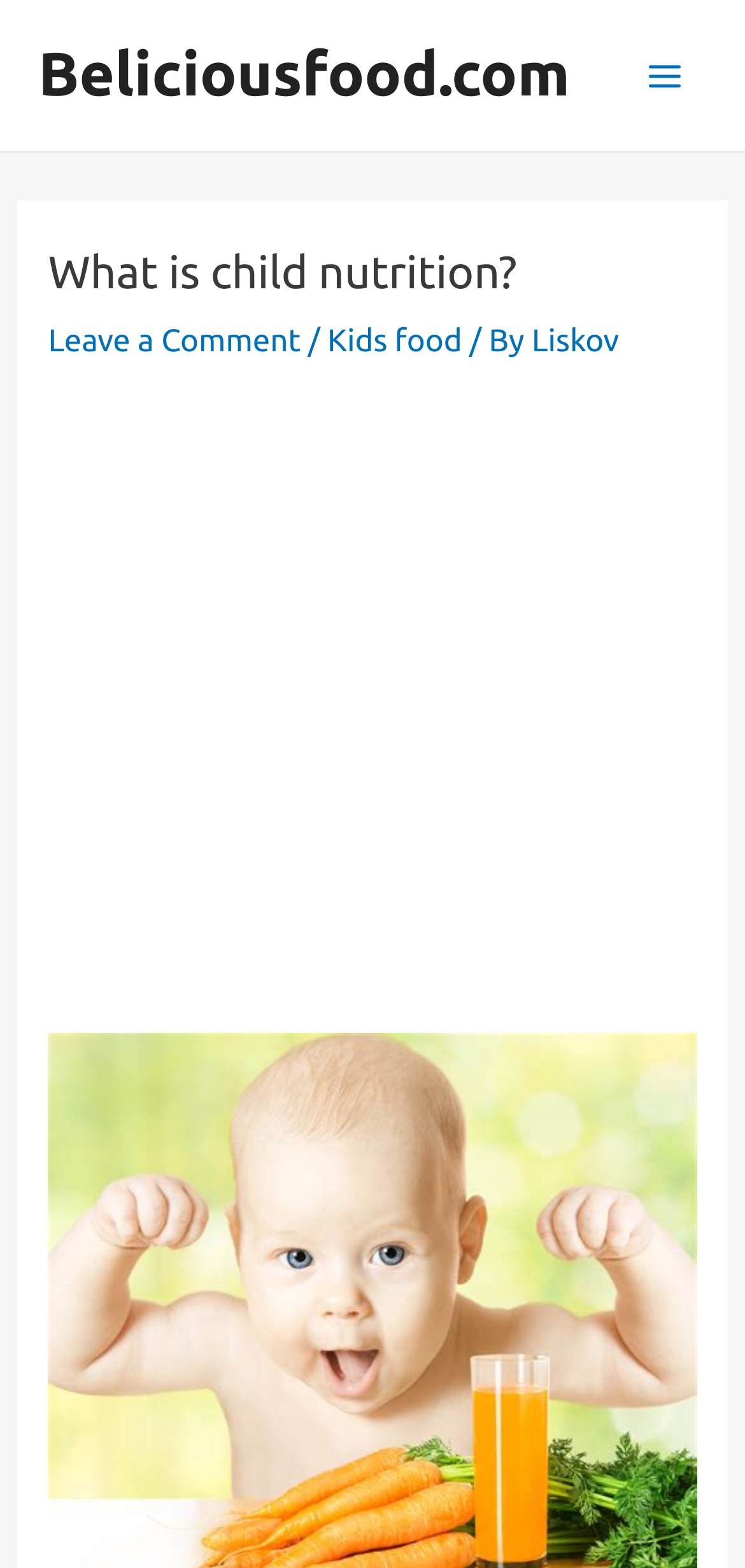How many sections are present above the main content?
Kindly offer a comprehensive and detailed response to the question.

By analyzing the webpage structure, I found two sections above the main content: the header section and the section containing the main menu button and the website logo link.